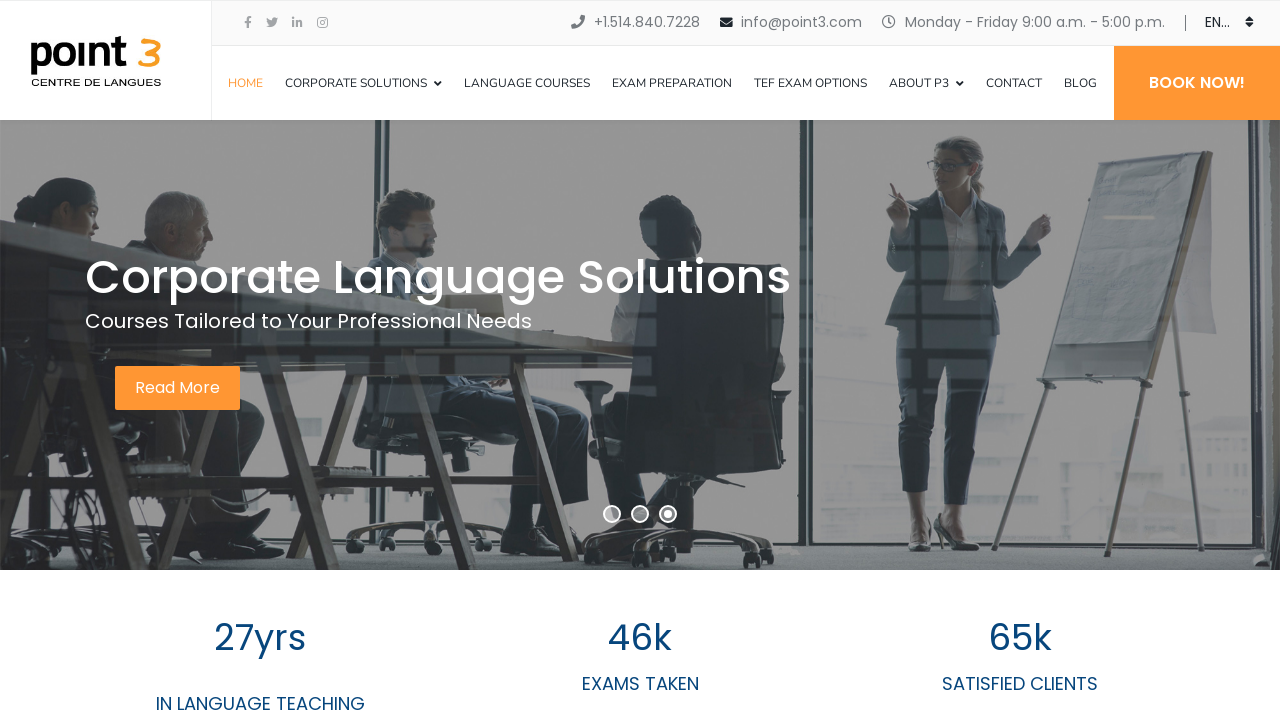Identify the bounding box for the UI element described as: "Blog". Ensure the coordinates are four float numbers between 0 and 1, formatted as [left, top, right, bottom].

[0.823, 0.065, 0.866, 0.17]